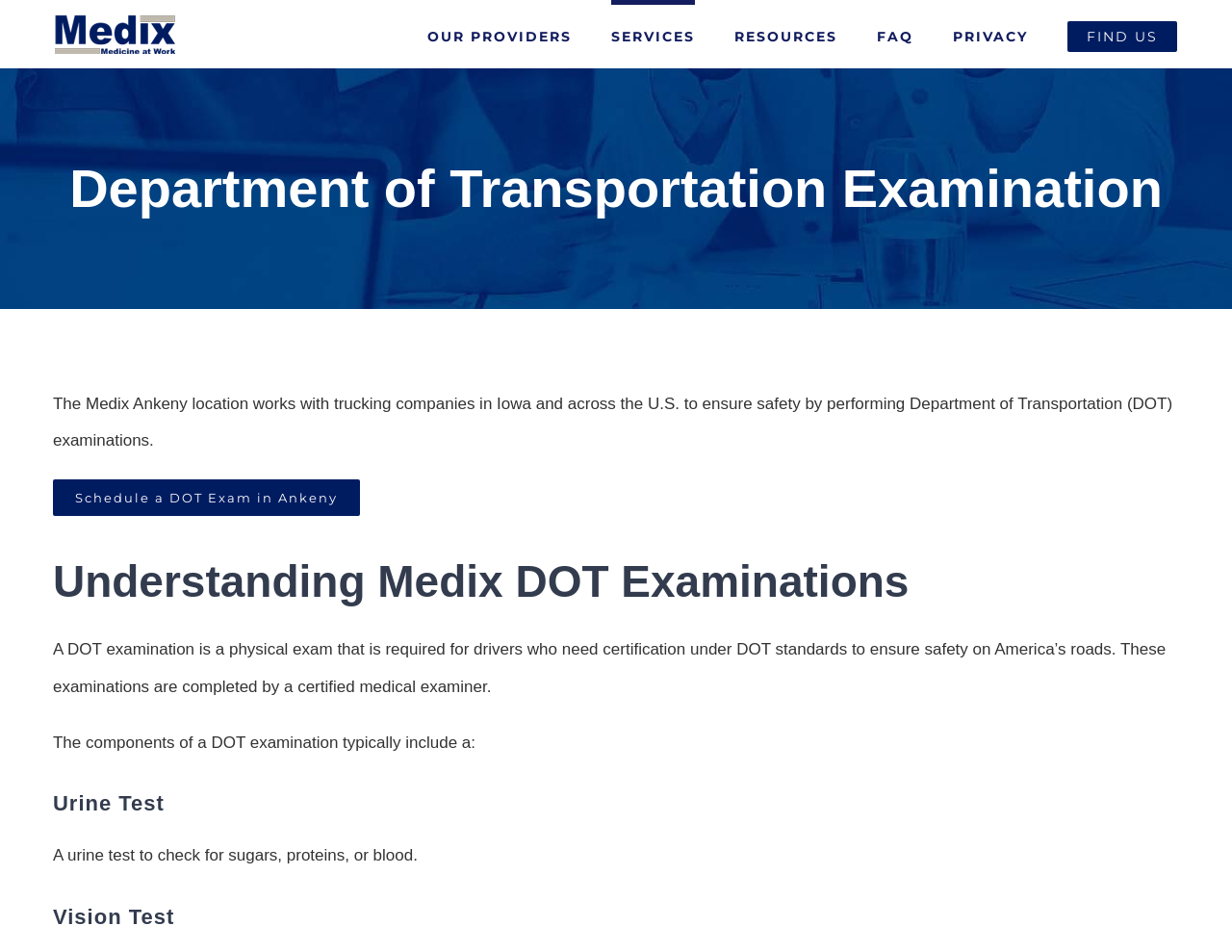Use a single word or phrase to answer the question:
What is the purpose of a DOT examination?

To ensure safety on America's roads